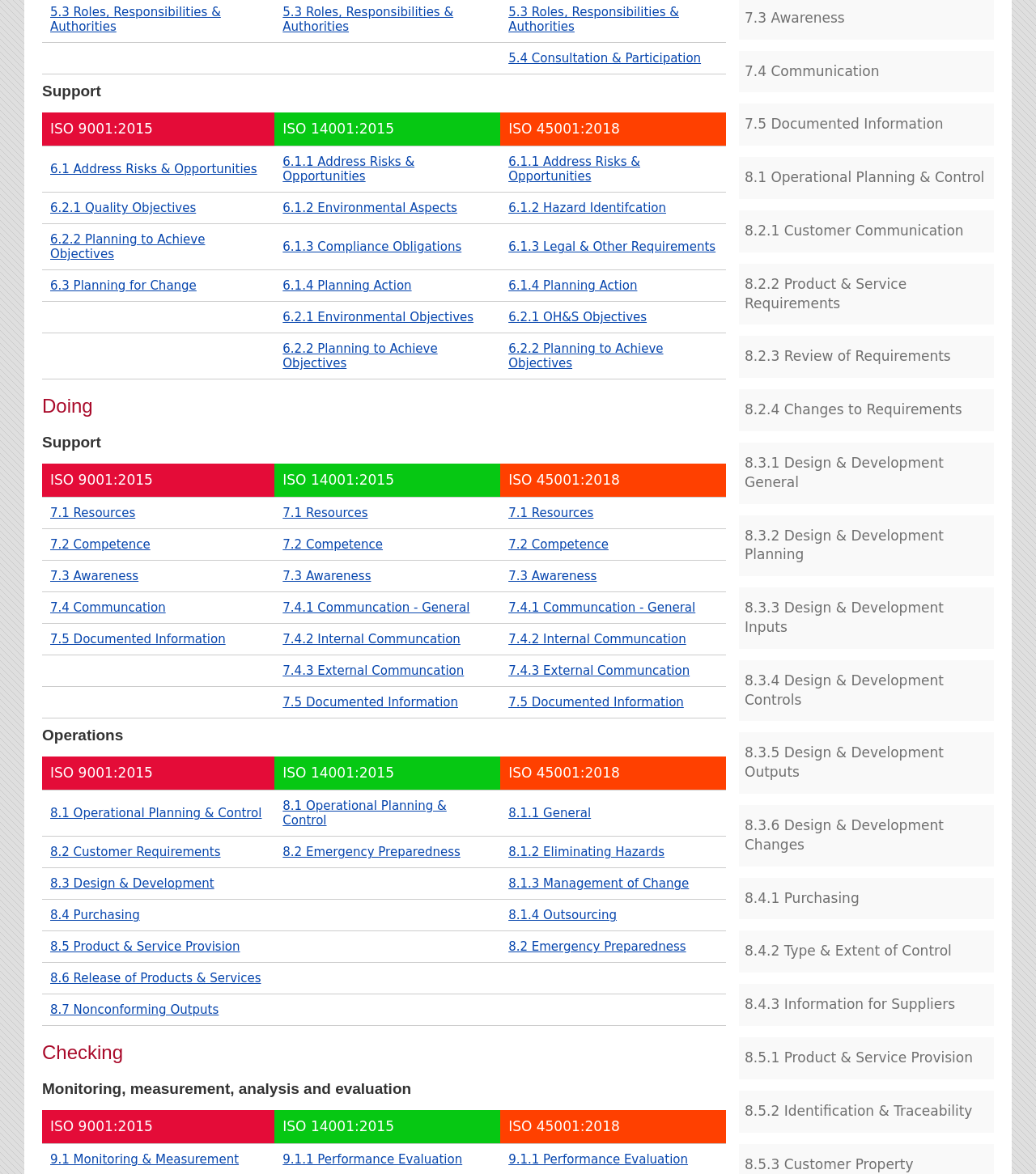Please find the bounding box coordinates of the element that needs to be clicked to perform the following instruction: "view 7.1 Resources". The bounding box coordinates should be four float numbers between 0 and 1, represented as [left, top, right, bottom].

[0.048, 0.431, 0.131, 0.443]